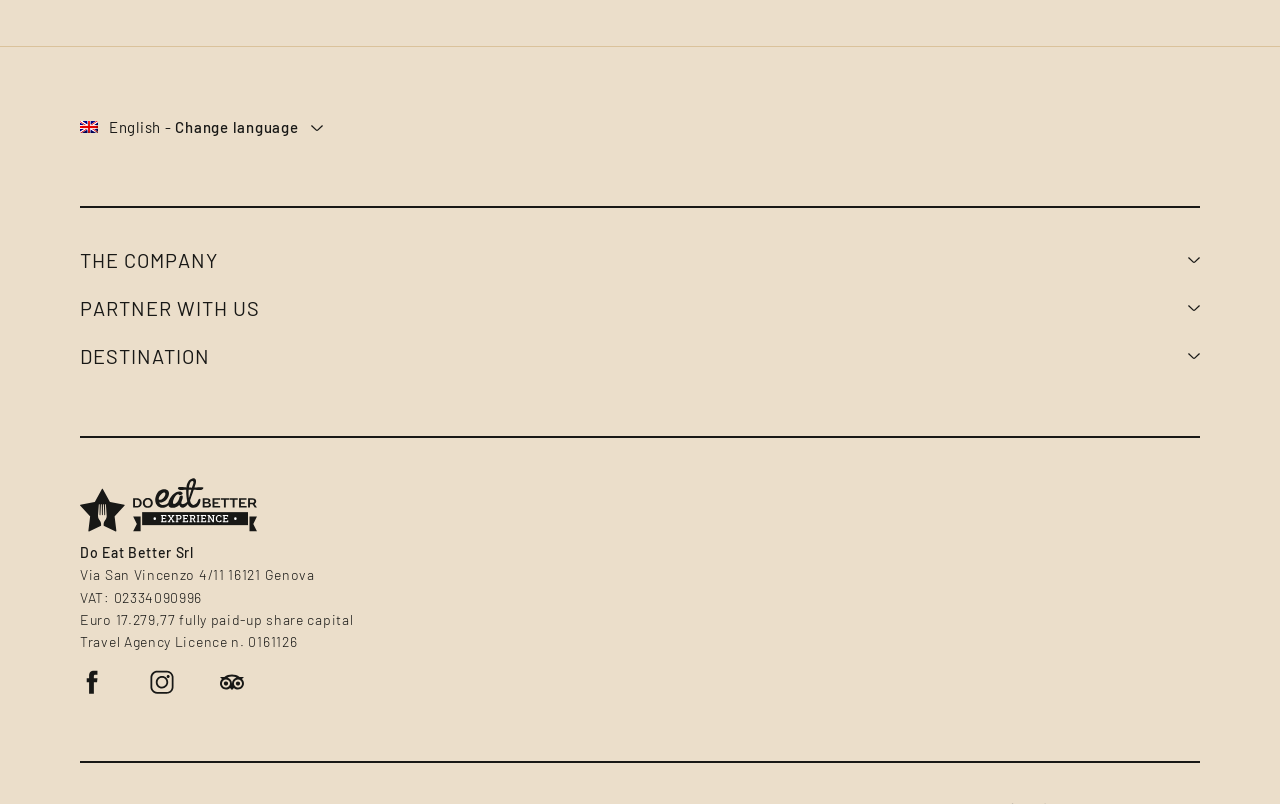Could you specify the bounding box coordinates for the clickable section to complete the following instruction: "Read about Destinations"?

None